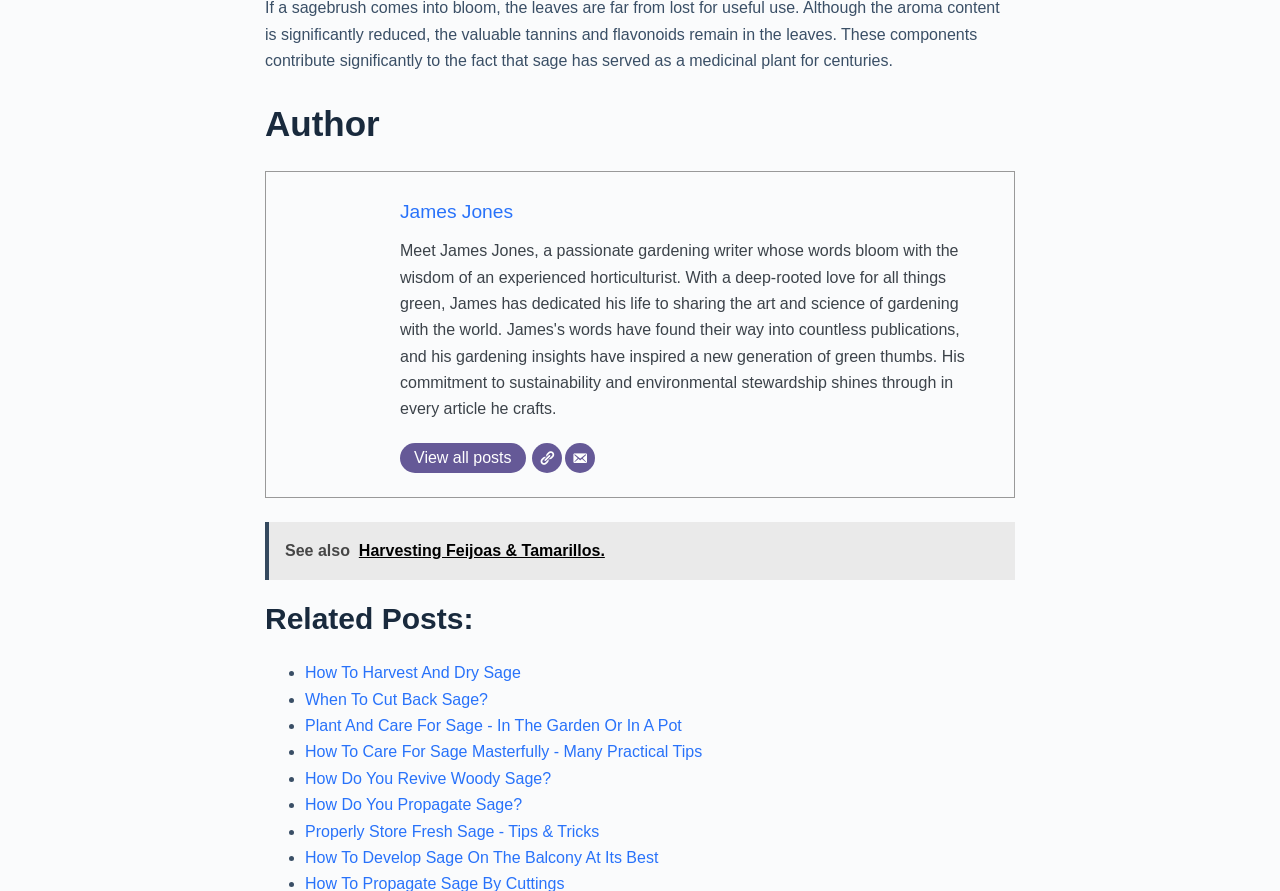Determine the bounding box coordinates of the UI element that matches the following description: "parent_node: James Jones aria-label="Website"". The coordinates should be four float numbers between 0 and 1 in the format [left, top, right, bottom].

[0.416, 0.497, 0.439, 0.531]